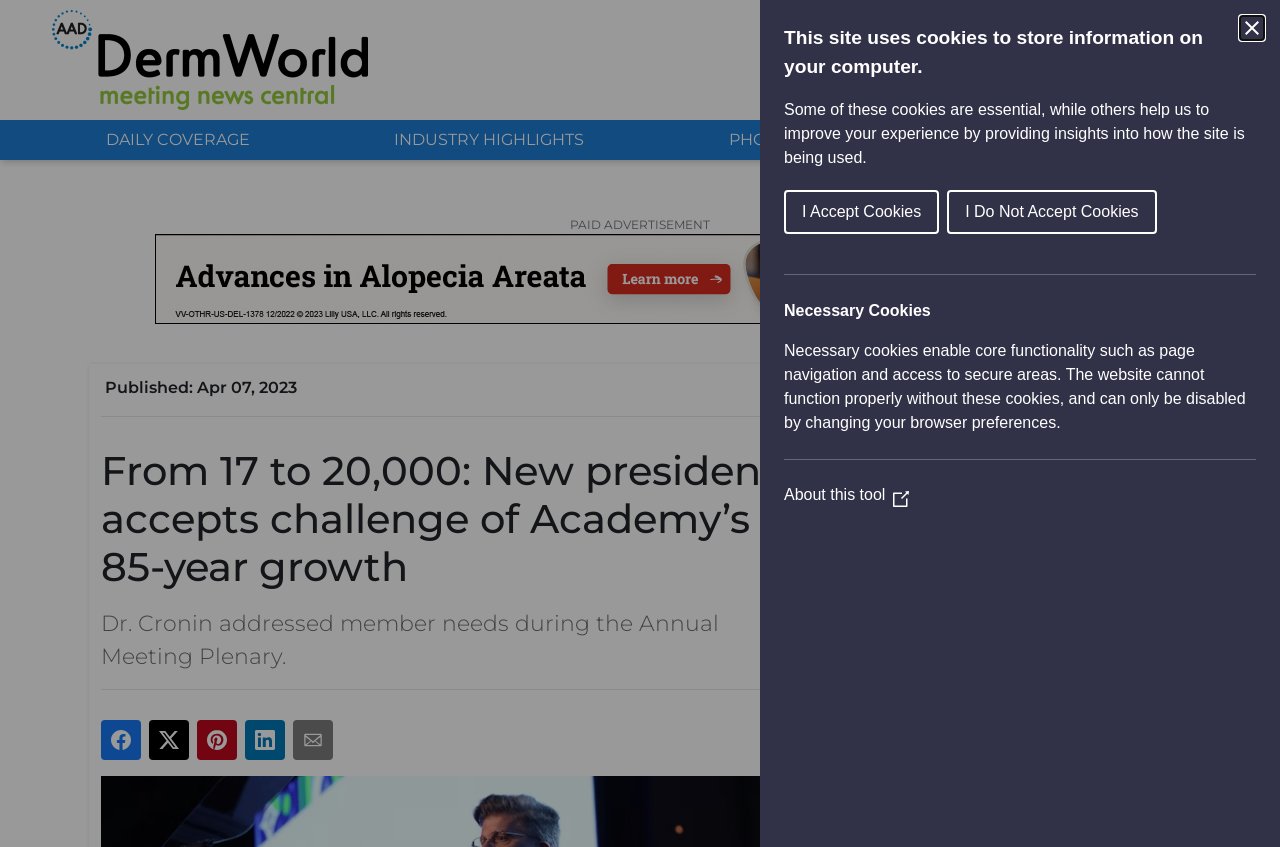Respond to the following query with just one word or a short phrase: 
What is the title of the article?

From 17 to 20,000: New president accepts challenge of Academy’s 85-year growth